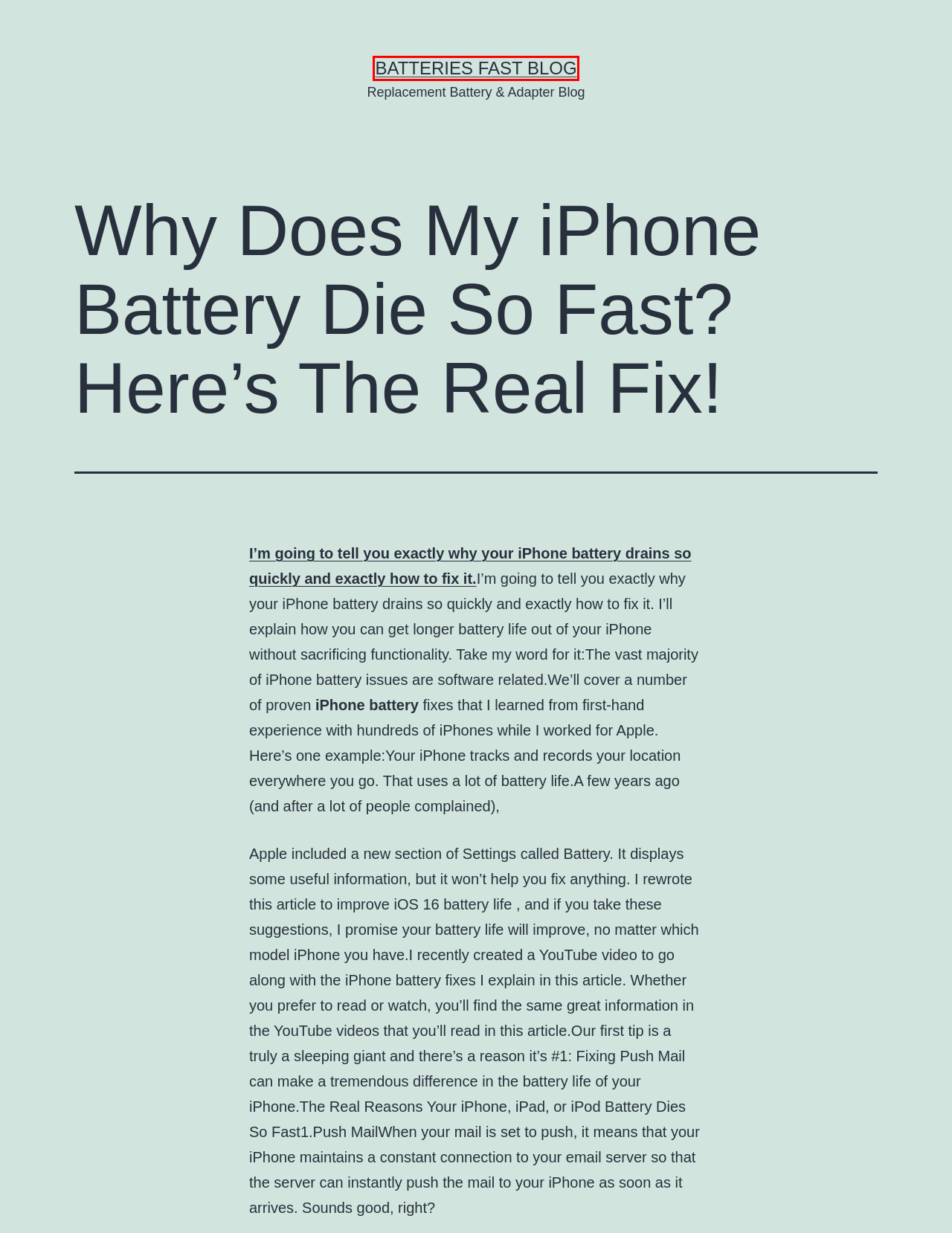You are provided with a screenshot of a webpage highlighting a UI element with a red bounding box. Choose the most suitable webpage description that matches the new page after clicking the element in the bounding box. Here are the candidates:
A. Fujitsu Lifebook S936 (6600U, 512 GB) PalmSecure Laptop Review – Batteries Fast Blog
B. How to Remove “Important Battery Message” on iPhone XS, 11, and 12 Series – Batteries Fast Blog
C. Batteries Fast Blog – Replacement Battery & Adapter Blog
D. 3.83V 4.4V 3046mAh 11.67WH Apple 616-00659 Smartphone Battery Replacement
E. Roomba s9+ review: The ultimate animal vacuum robot – Batteries Fast Blog
F. Buy Apple Smartphone Battery Online
G. Apple smartphone battery – Batteries Fast Blog
H. bella – Batteries Fast Blog

C